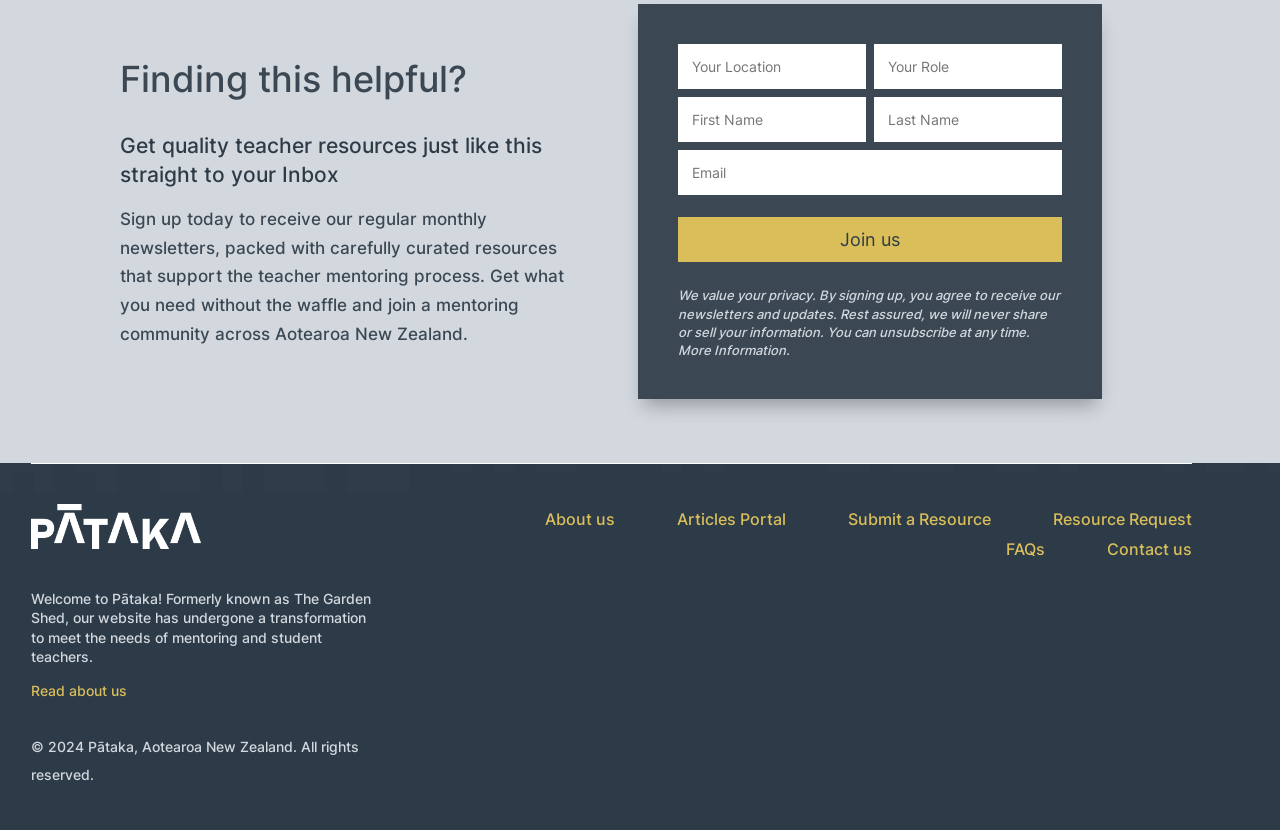Give a one-word or one-phrase response to the question:
What is the name of the organization behind this website?

Pātaka